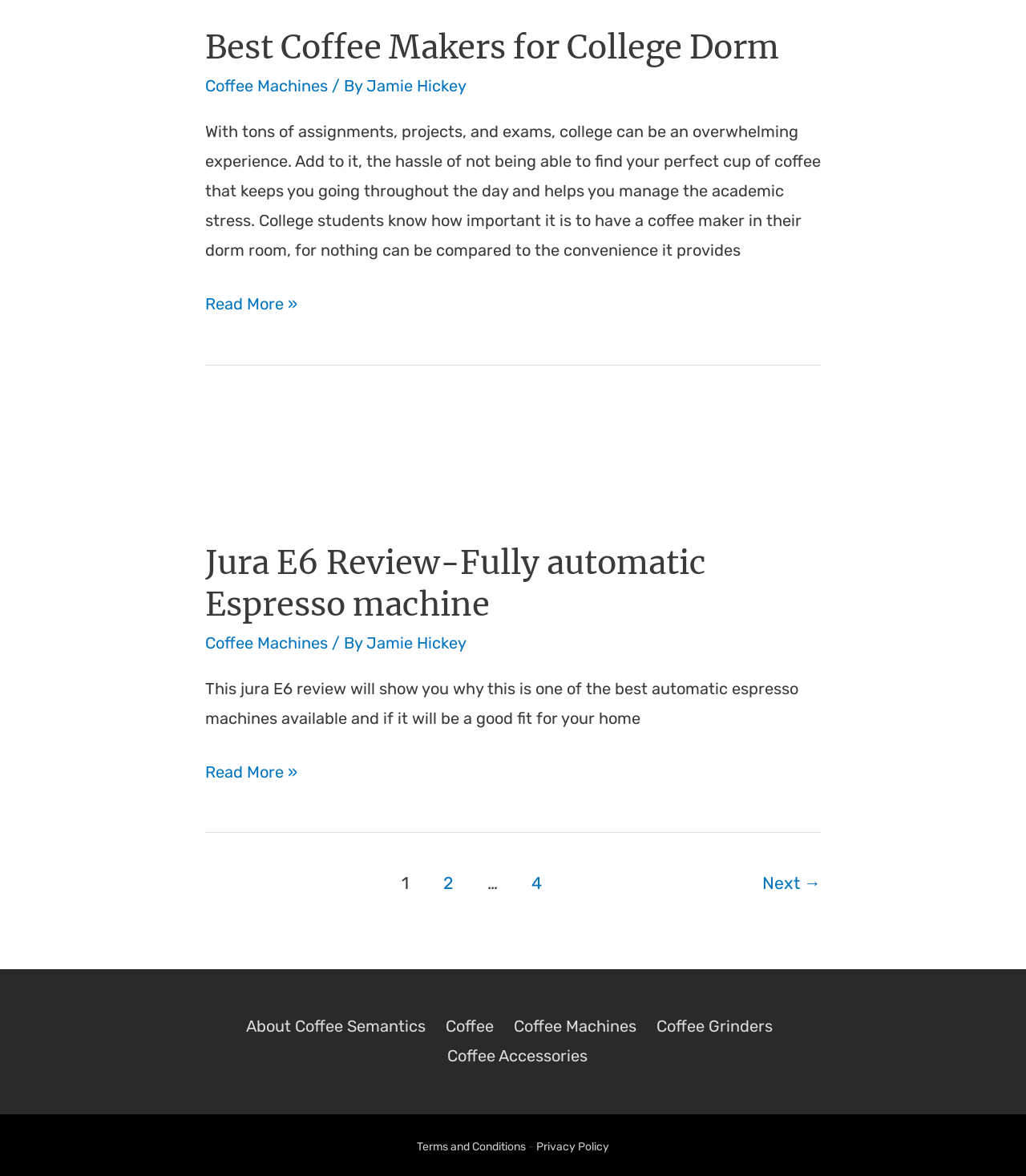What type of machine is reviewed in the article?
From the image, provide a succinct answer in one word or a short phrase.

Espresso machine